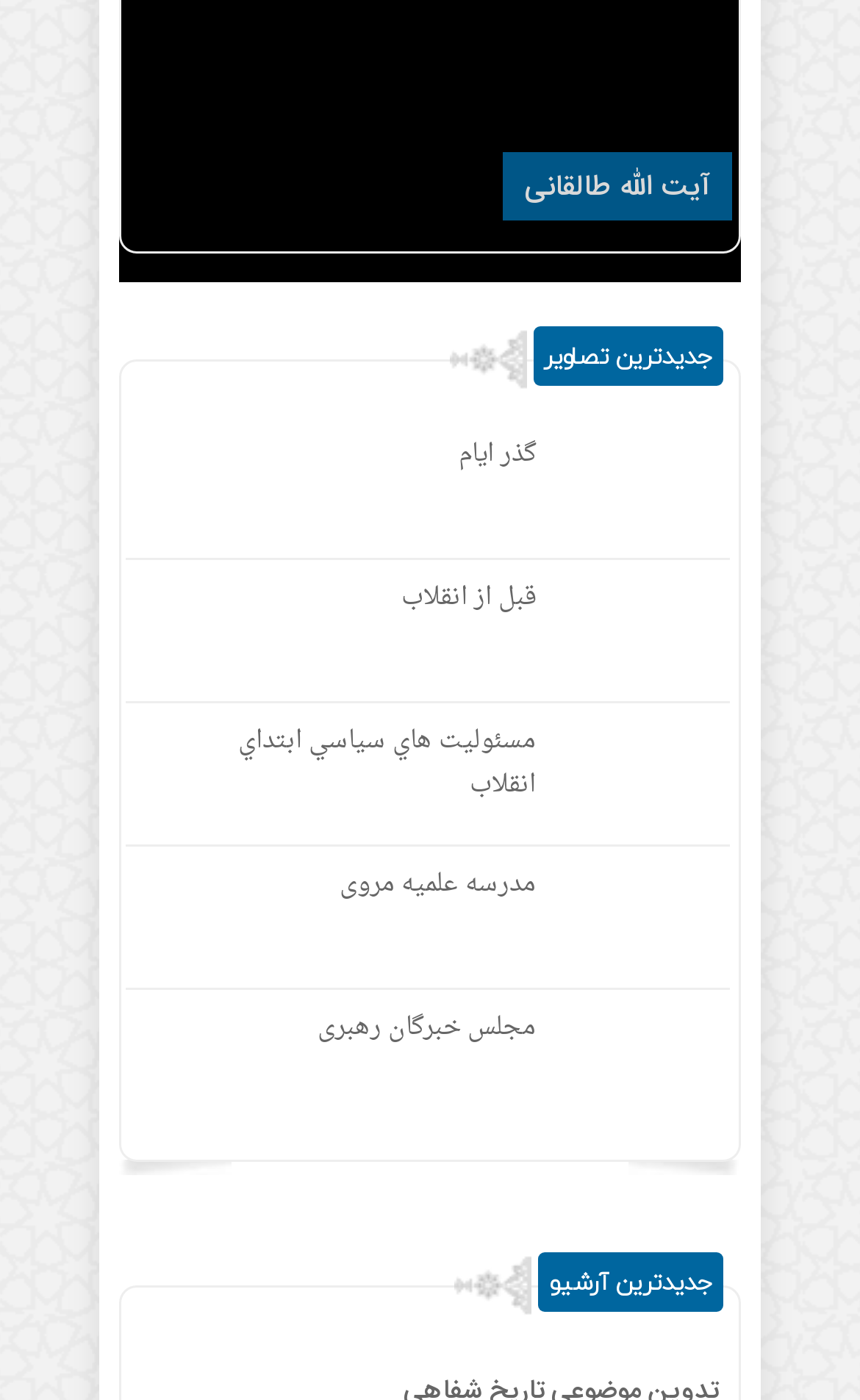Please determine the bounding box coordinates of the element to click in order to execute the following instruction: "click on جدیدترین تصاویر". The coordinates should be four float numbers between 0 and 1, specified as [left, top, right, bottom].

[0.621, 0.233, 0.841, 0.275]